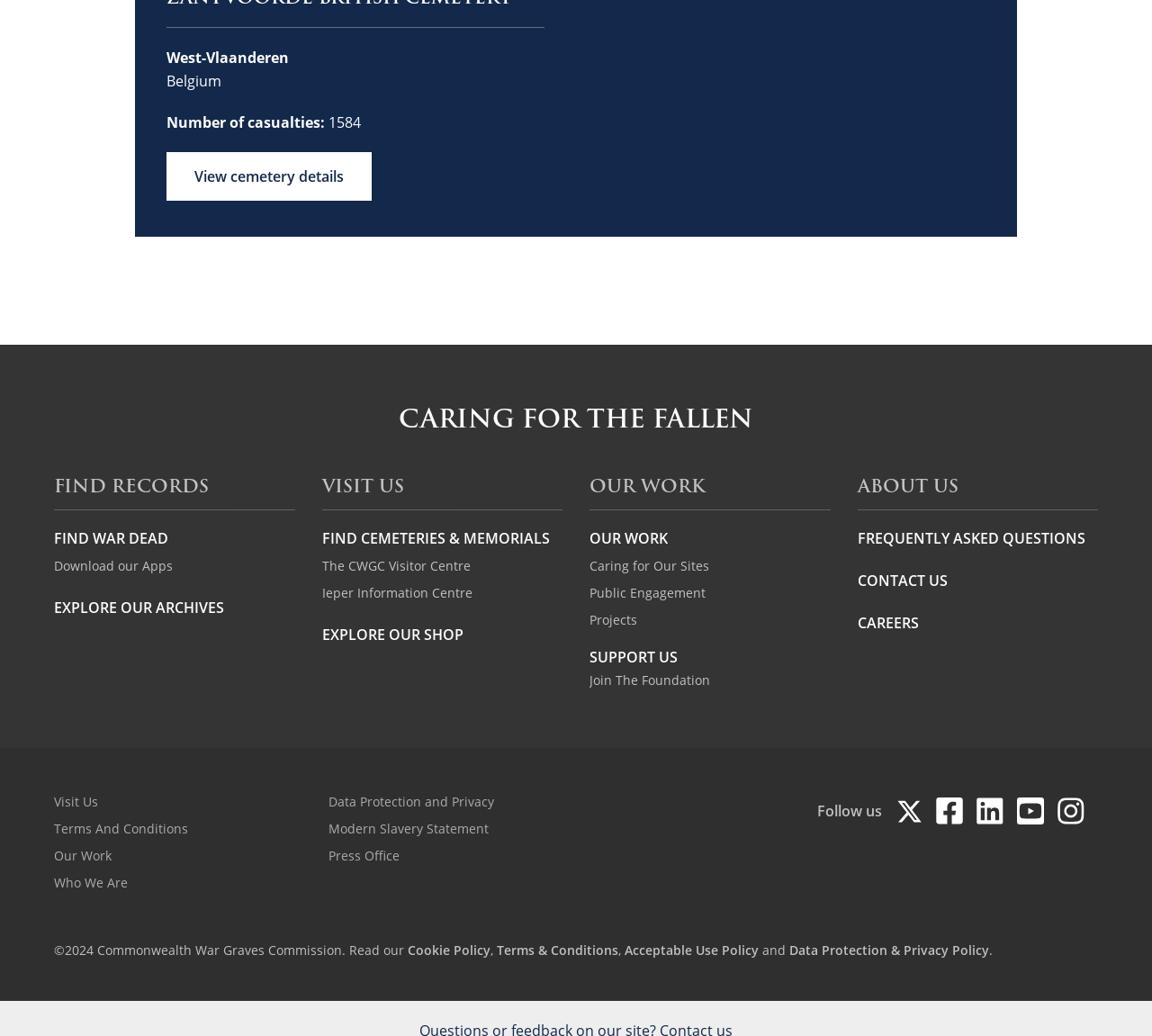Locate the bounding box coordinates of the area to click to fulfill this instruction: "Find records". The bounding box should be presented as four float numbers between 0 and 1, in the order [left, top, right, bottom].

[0.047, 0.455, 0.181, 0.483]